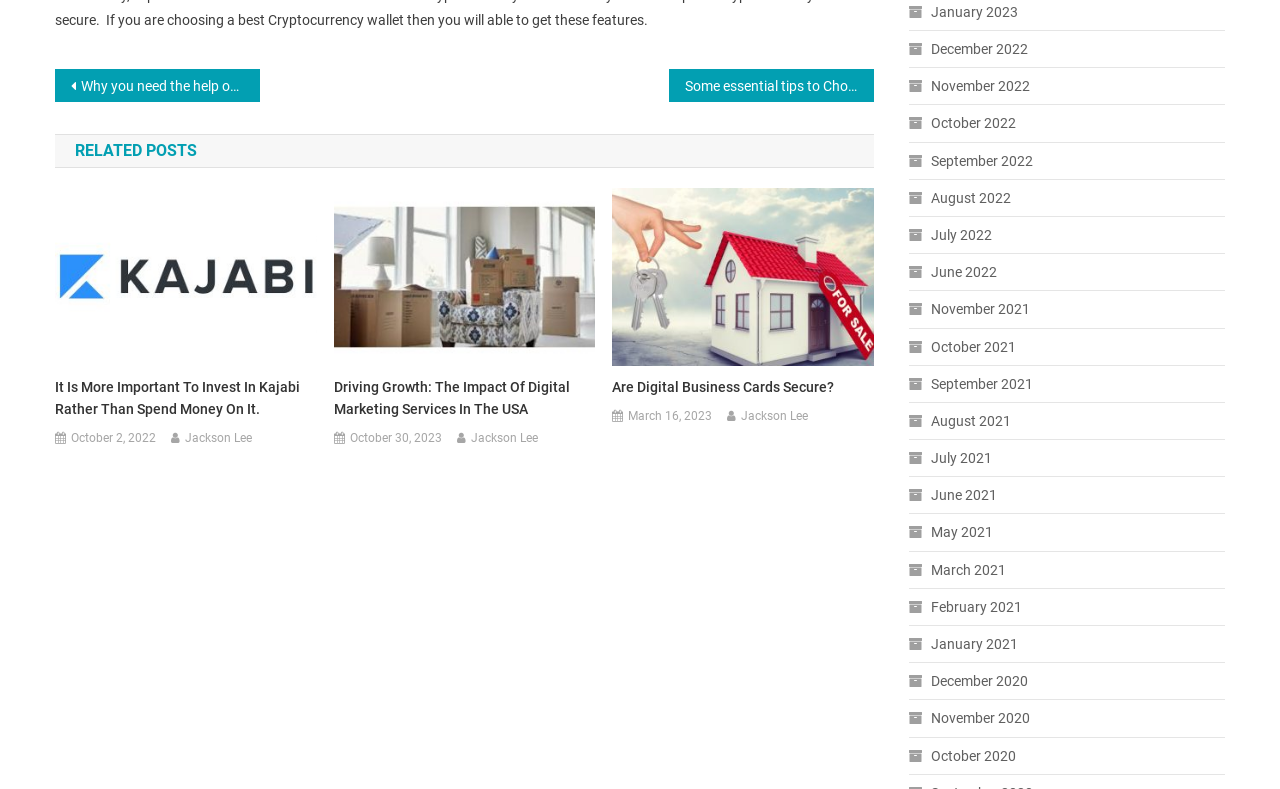Please examine the image and provide a detailed answer to the question: How many months are listed in the archive?

I counted the number of links with month names and years, and there are 24 months listed in the archive.